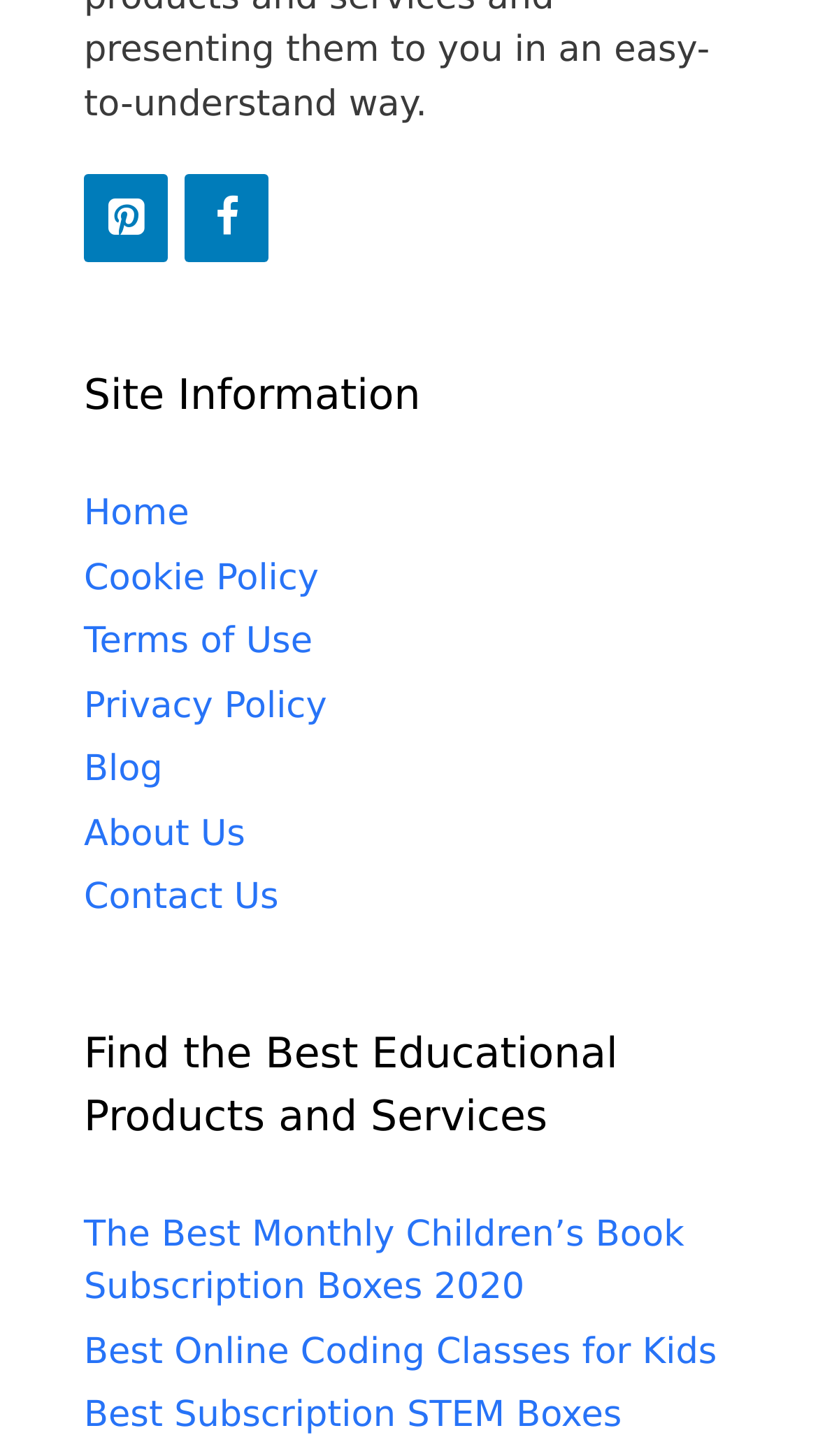Please find the bounding box coordinates of the clickable region needed to complete the following instruction: "Go to Home". The bounding box coordinates must consist of four float numbers between 0 and 1, i.e., [left, top, right, bottom].

[0.103, 0.339, 0.231, 0.368]